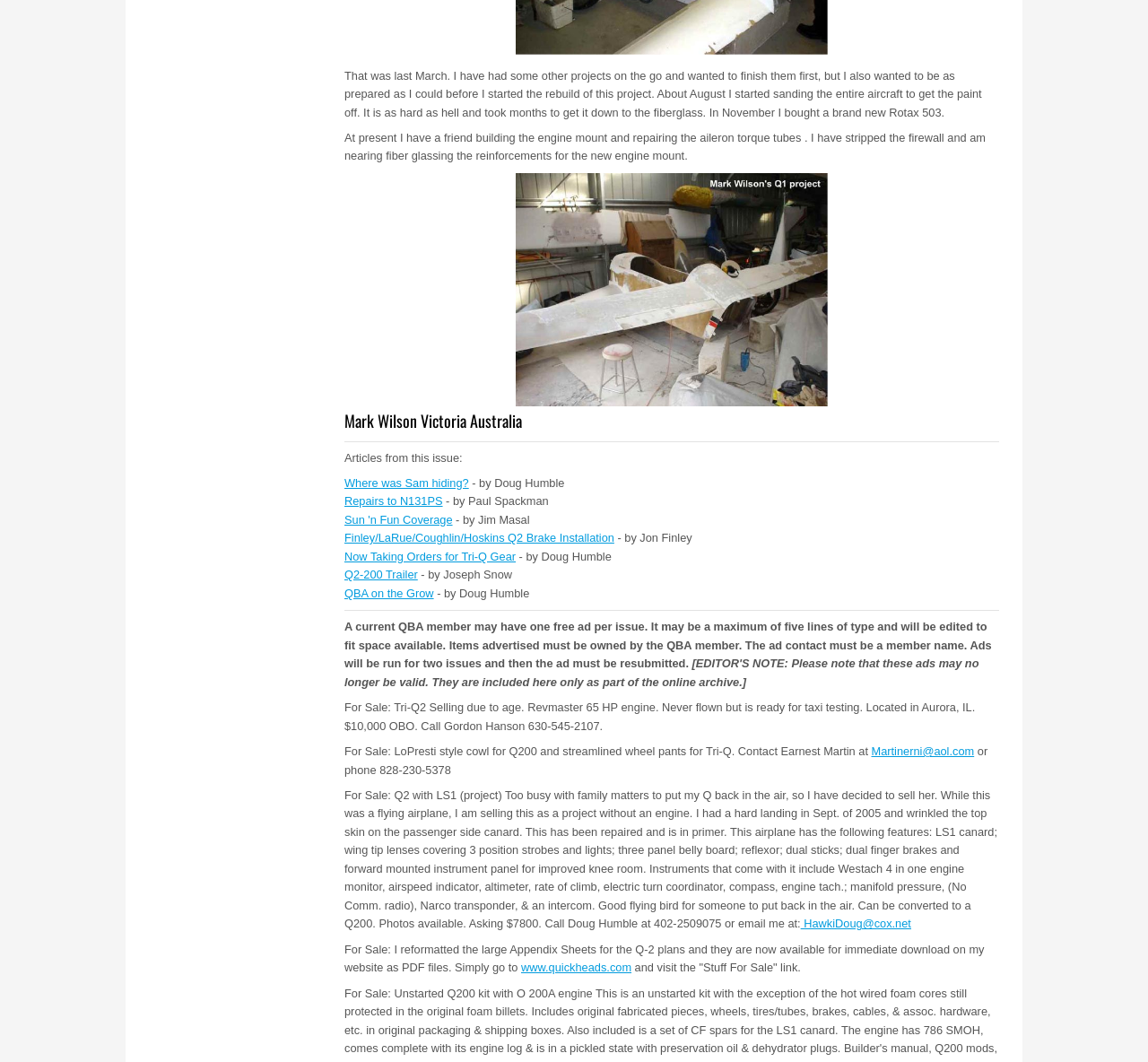Who is rebuilding an aircraft?
Provide a well-explained and detailed answer to the question.

The answer can be found in the heading 'Mark Wilson Victoria Australia' which suggests that Mark Wilson is the person rebuilding an aircraft, as mentioned in the text above the heading.